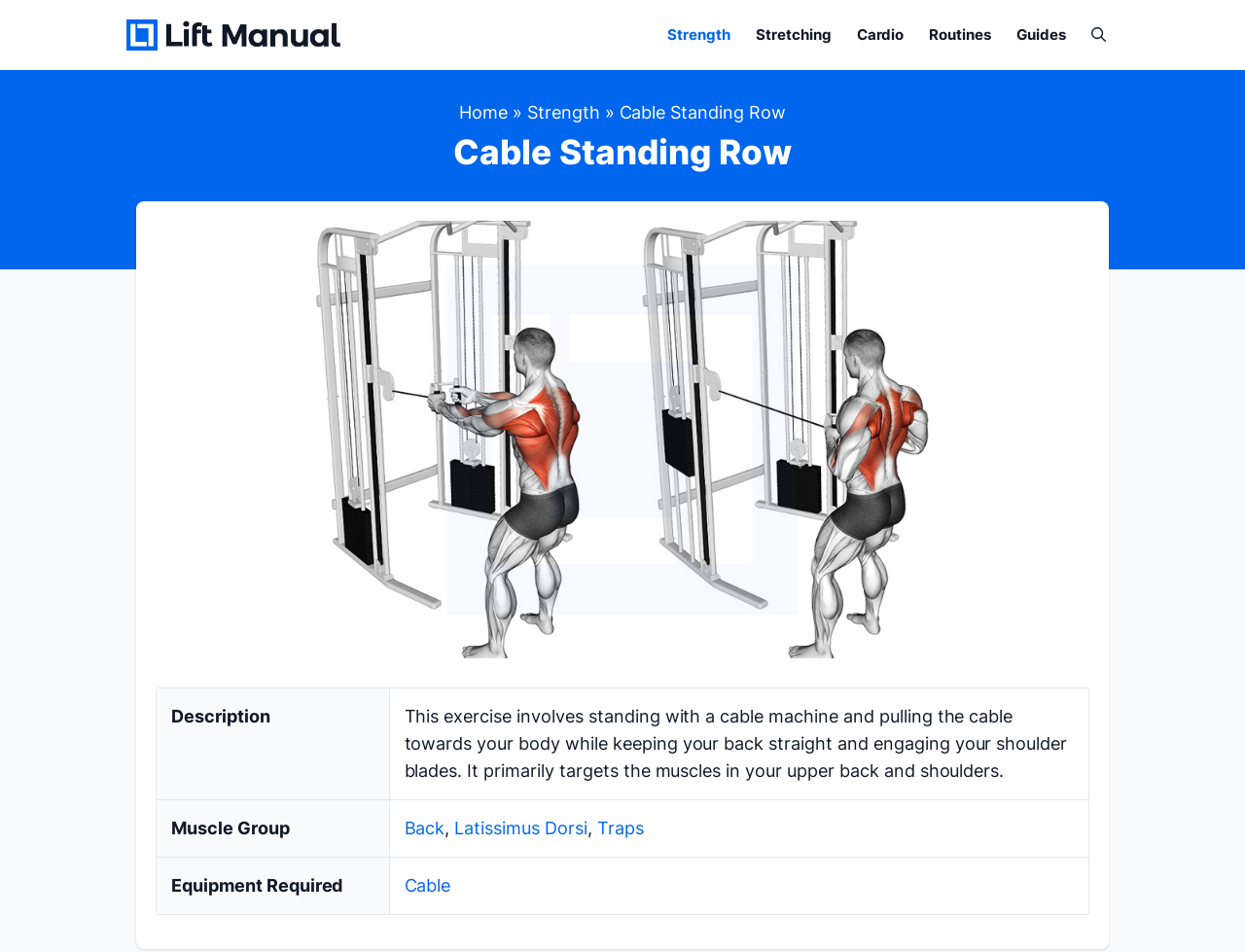Using the description "aria-label="Open search"", predict the bounding box of the relevant HTML element.

[0.866, 0.022, 0.898, 0.052]